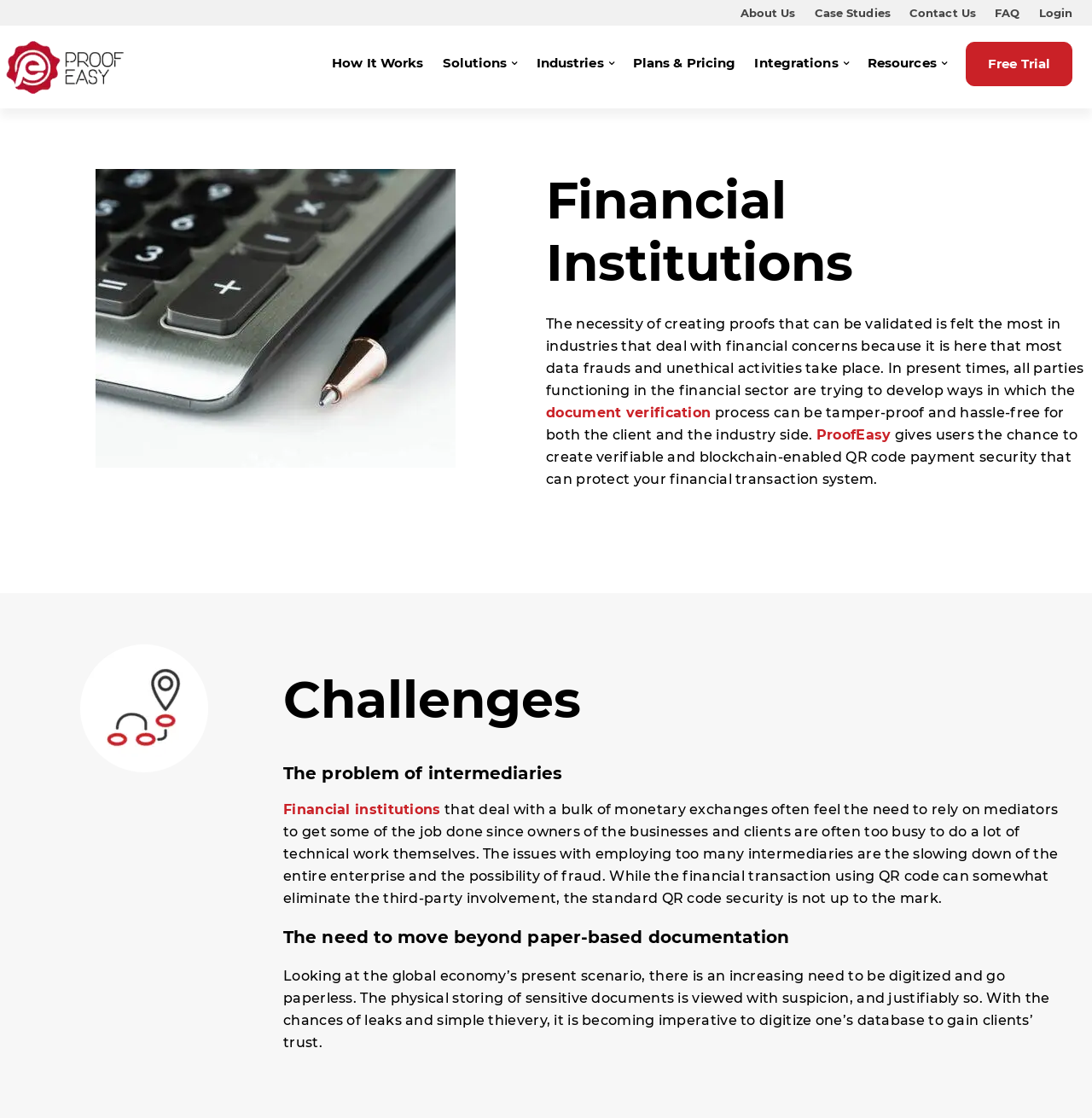Locate the bounding box coordinates of the area where you should click to accomplish the instruction: "Subscribe to the newsletter".

None